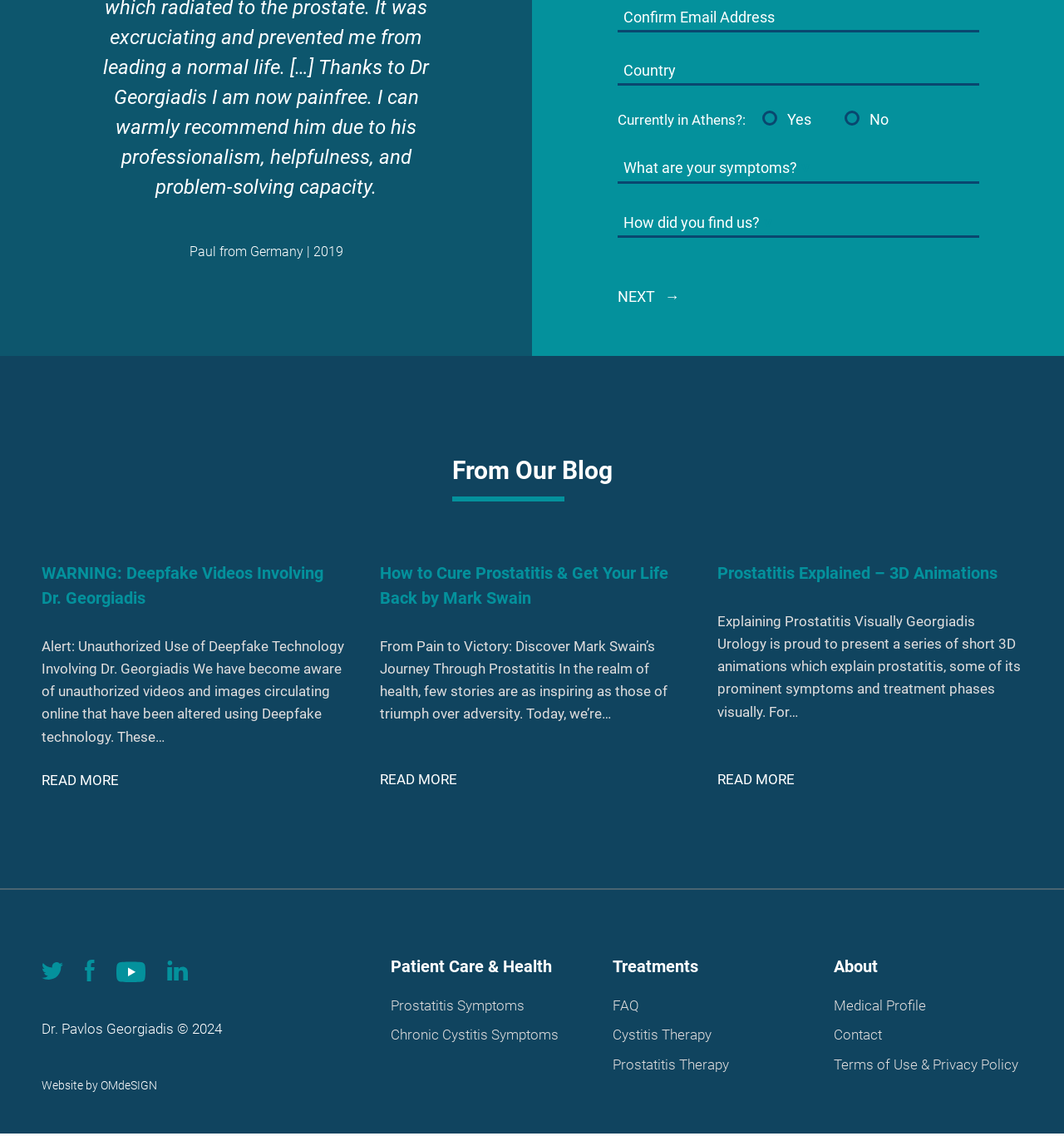Could you find the bounding box coordinates of the clickable area to complete this instruction: "Contact Dr. Pavlos Georgiadis"?

[0.784, 0.811, 0.829, 0.825]